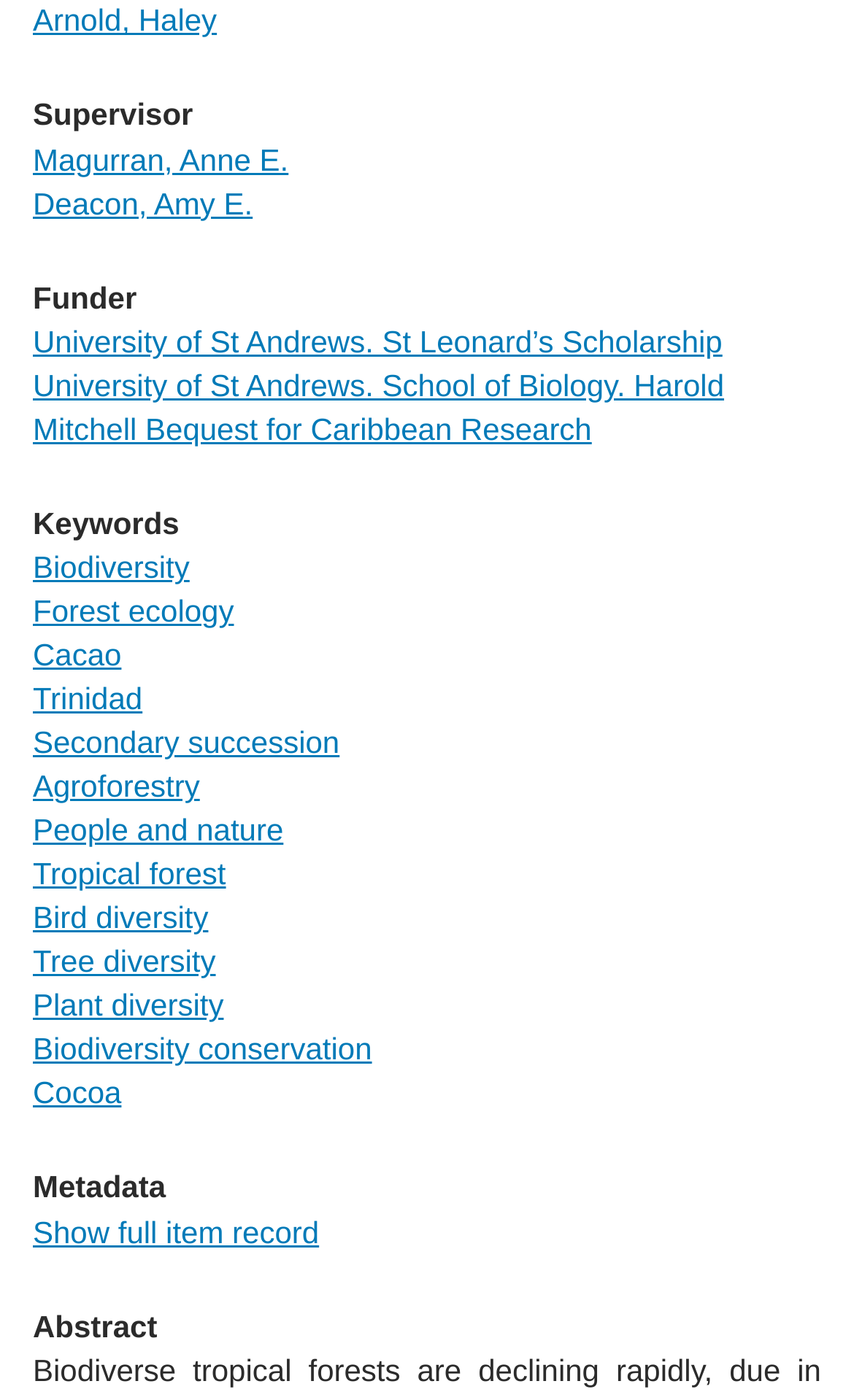Locate the bounding box coordinates of the element you need to click to accomplish the task described by this instruction: "View abstract".

[0.038, 0.936, 0.962, 0.96]